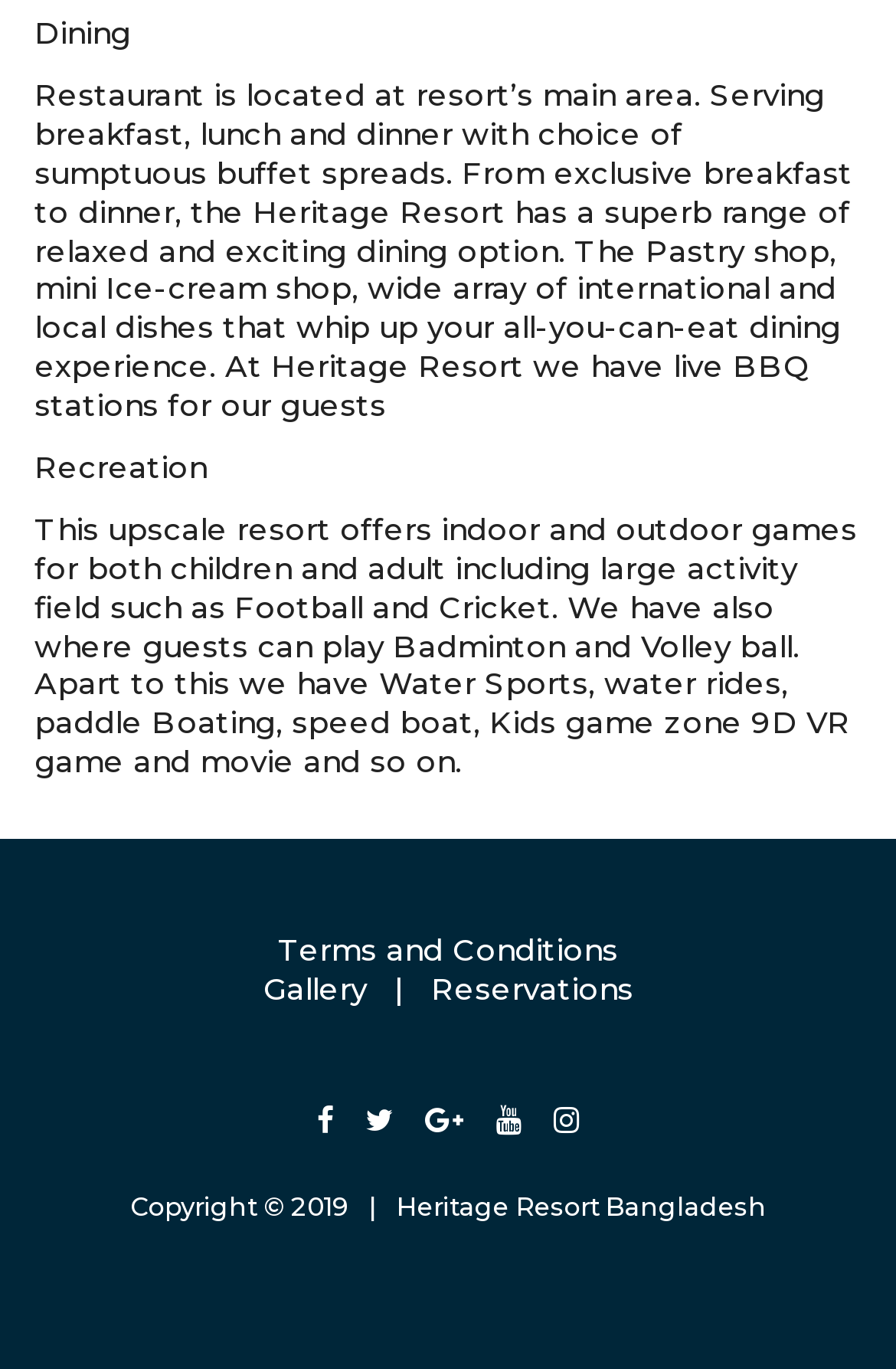Identify the bounding box for the UI element specified in this description: "Returns Directive". The coordinates must be four float numbers between 0 and 1, formatted as [left, top, right, bottom].

None